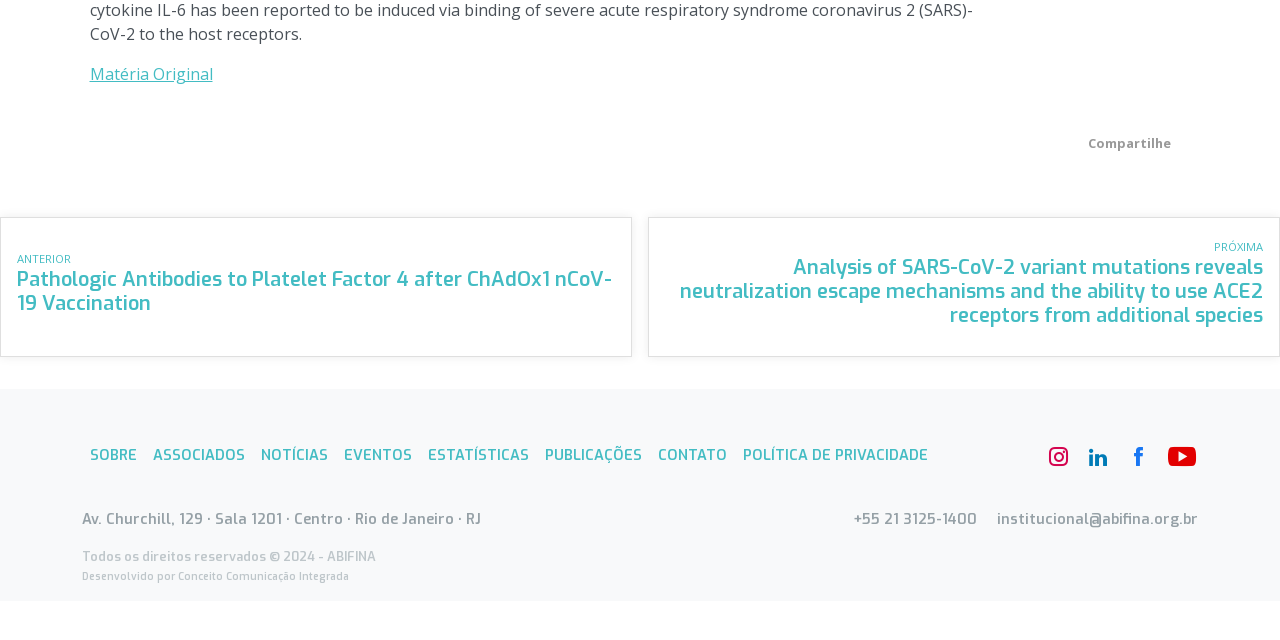Identify the coordinates of the bounding box for the element described below: "Associados". Return the coordinates as four float numbers between 0 and 1: [left, top, right, bottom].

[0.113, 0.685, 0.198, 0.739]